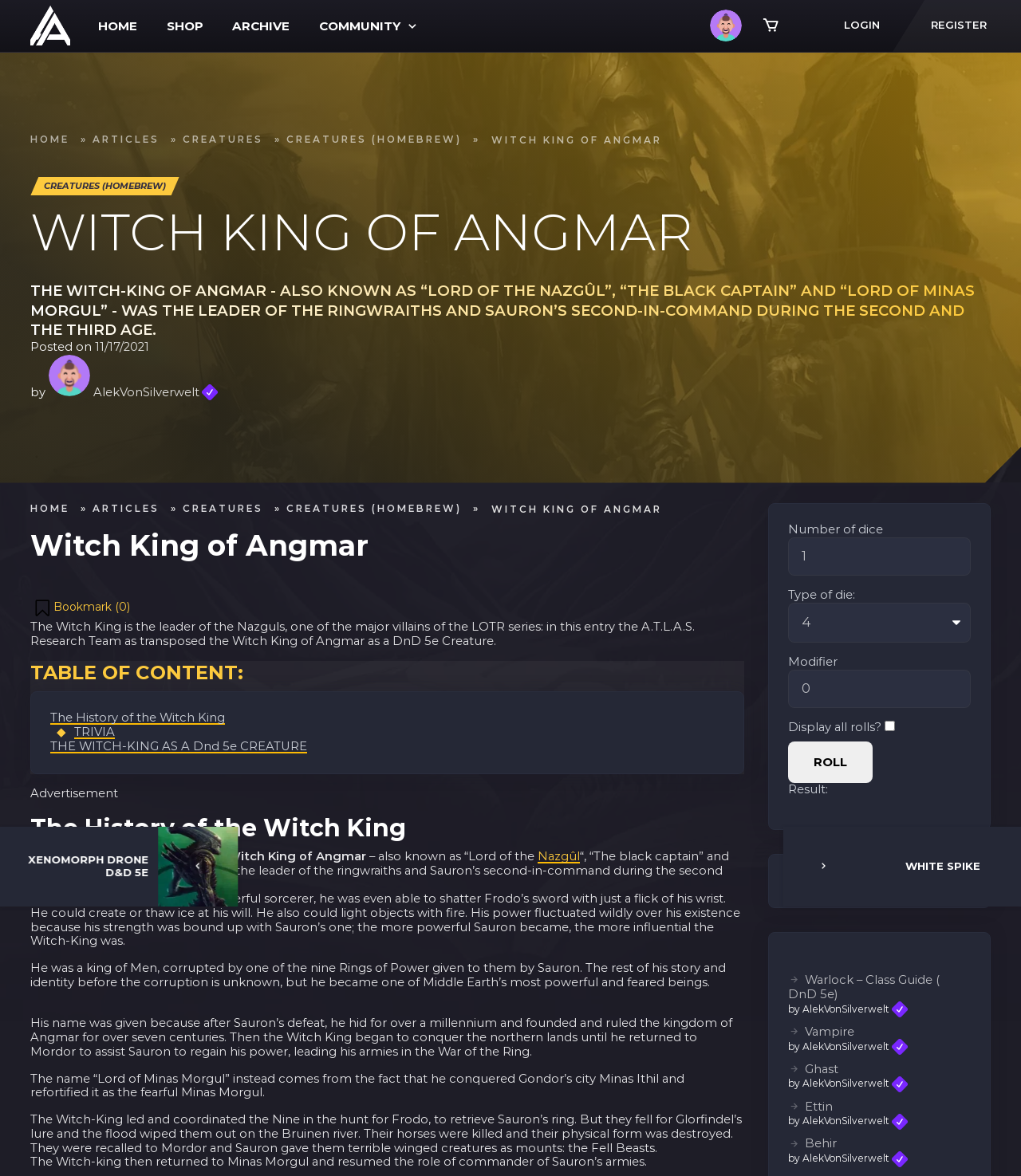What is the name of the kingdom founded by the Witch King?
Using the visual information, answer the question in a single word or phrase.

Angmar